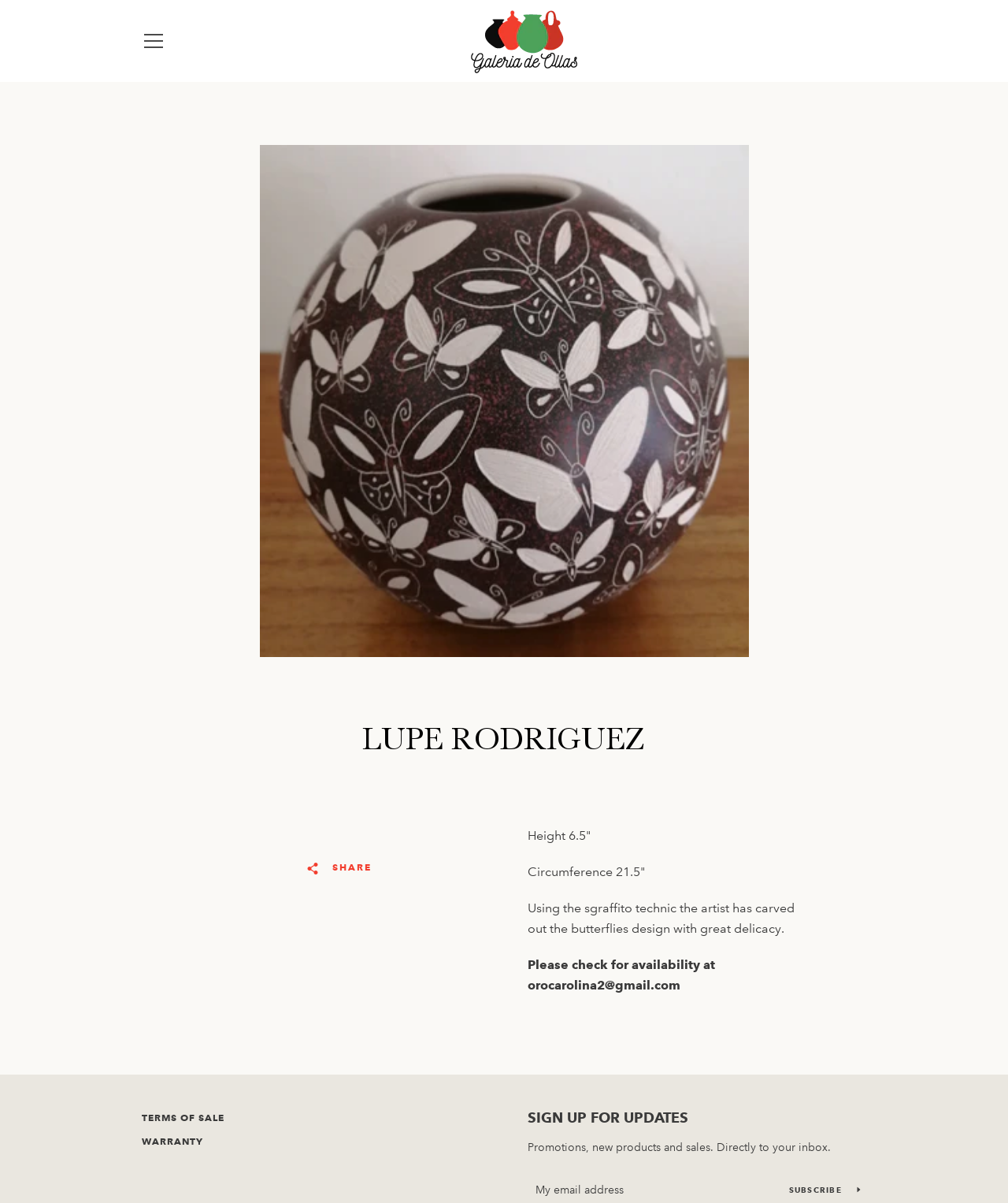Locate the bounding box coordinates of the segment that needs to be clicked to meet this instruction: "Click the SHARE button".

[0.287, 0.7, 0.385, 0.743]